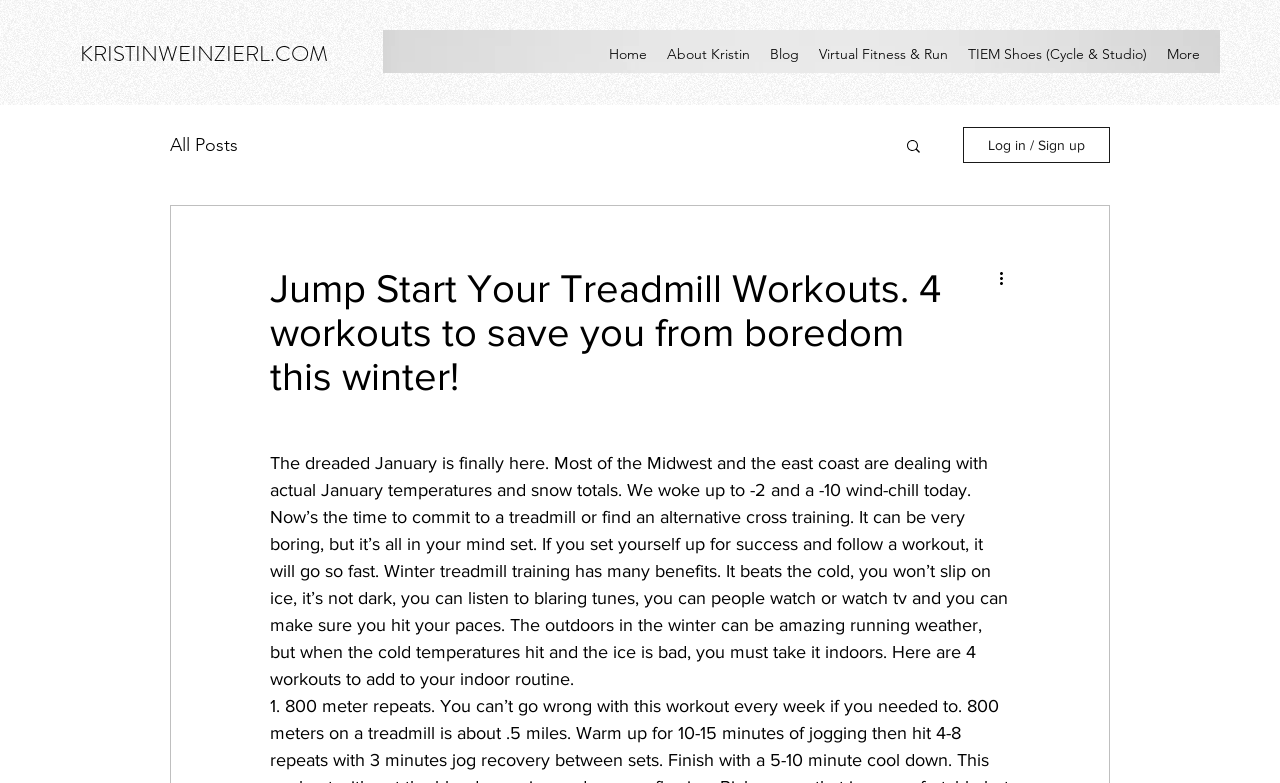Identify the bounding box coordinates of the element to click to follow this instruction: 'Log in or sign up'. Ensure the coordinates are four float values between 0 and 1, provided as [left, top, right, bottom].

[0.752, 0.162, 0.867, 0.208]